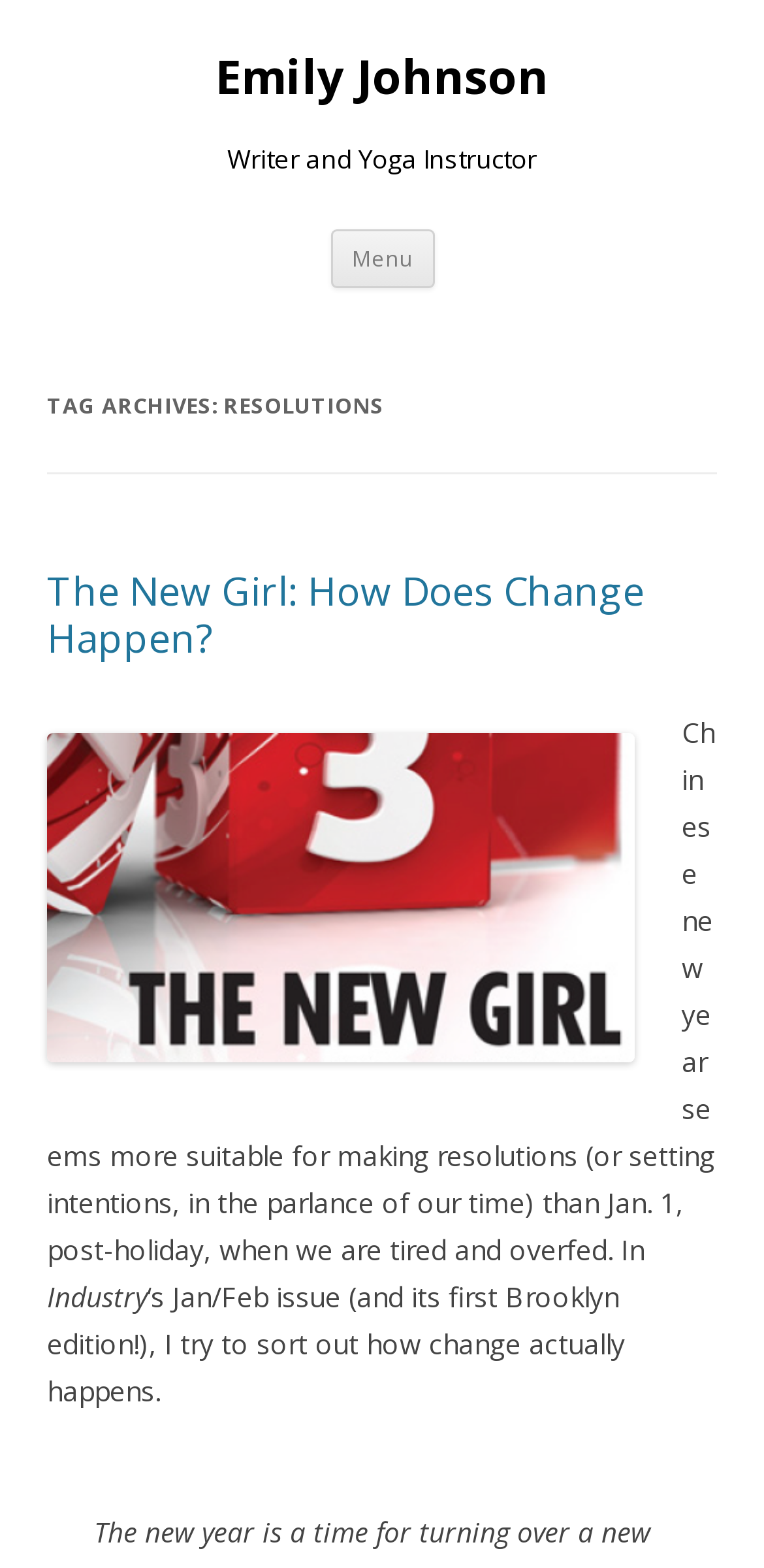What is the topic of the article 'The New Girl: How Does Change Happen?'?
Answer with a single word or phrase, using the screenshot for reference.

Change and resolutions